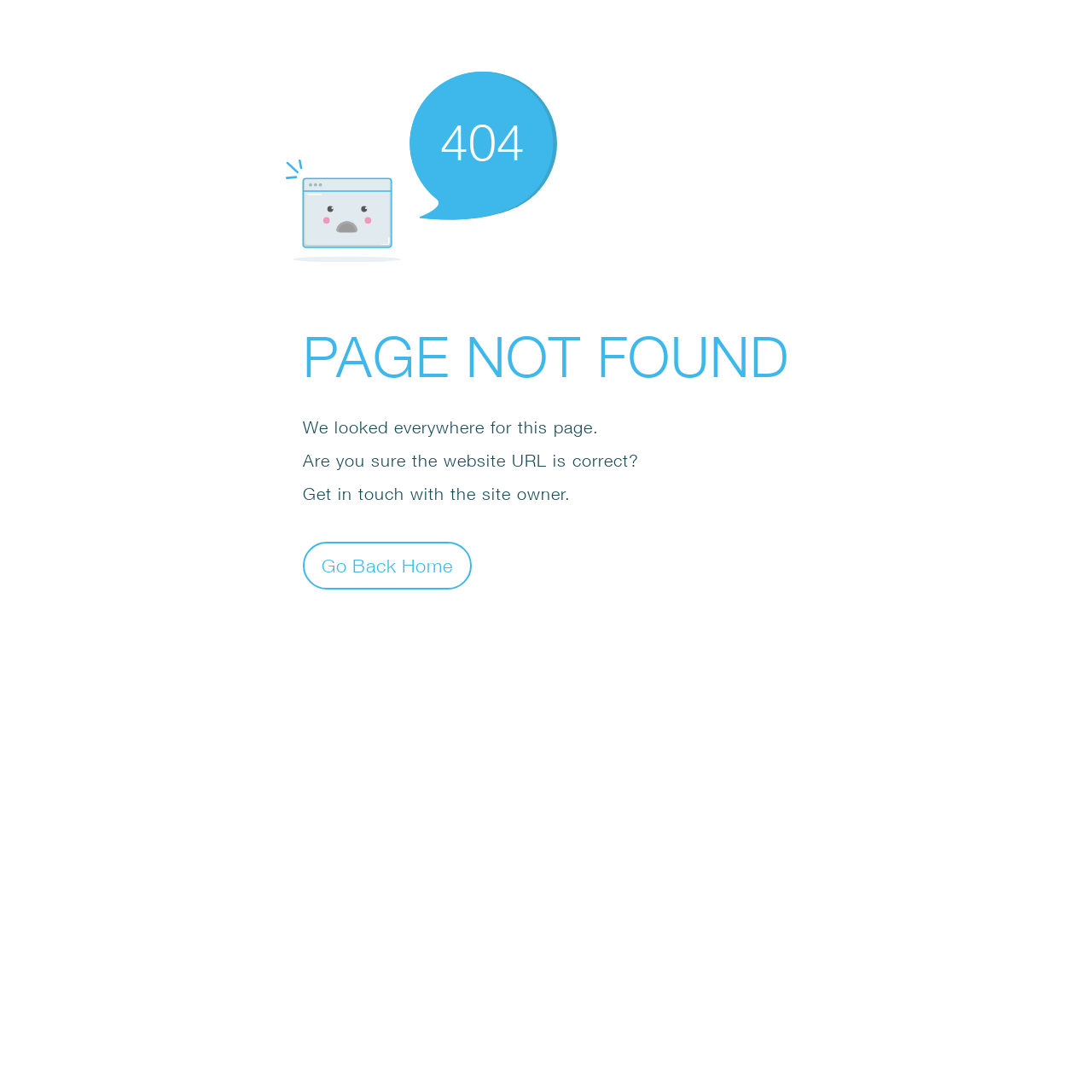Summarize the webpage in an elaborate manner.

The webpage displays an error message, indicating that the page was not found. At the top, there is a small SVG icon, positioned slightly to the right of the center. Below the icon, a large "404" text is displayed, followed by the main error message "PAGE NOT FOUND" in a prominent font. 

Underneath the main error message, there are three paragraphs of text. The first paragraph reads "We looked everywhere for this page." The second paragraph asks "Are you sure the website URL is correct?" and the third paragraph suggests "Get in touch with the site owner." 

At the bottom, there is a "Go Back Home" button, positioned slightly to the right of the center, aligned with the text paragraphs above.